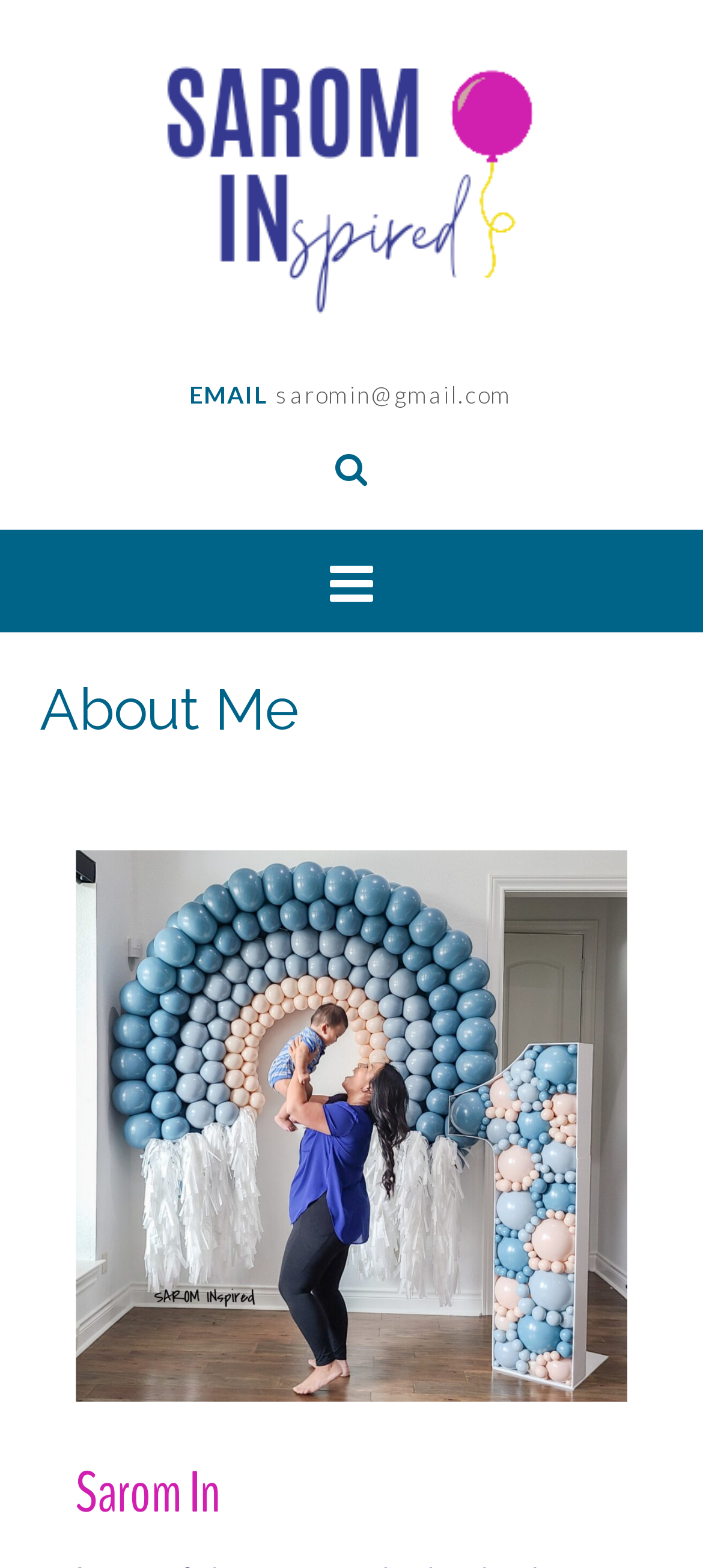How many images are there on the webpage?
Use the screenshot to answer the question with a single word or phrase.

2